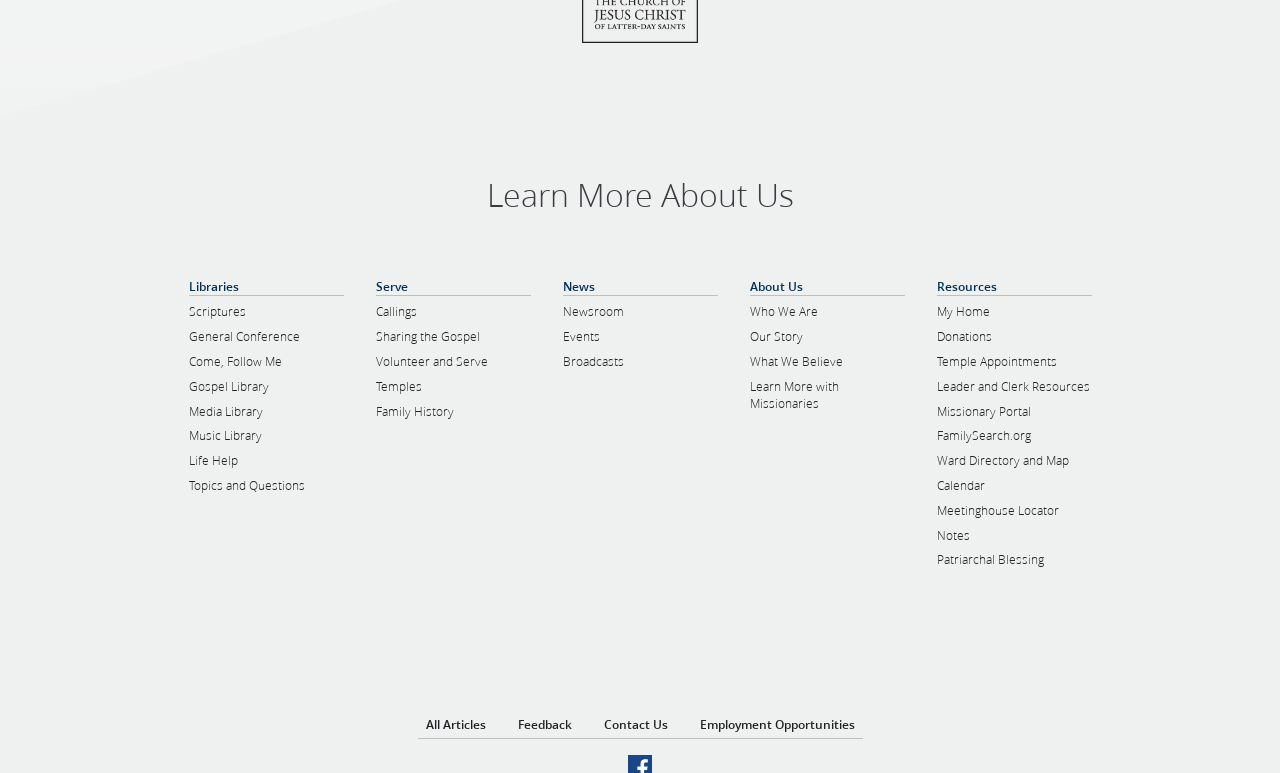Please identify the bounding box coordinates of the element that needs to be clicked to execute the following command: "Explore newsroom". Provide the bounding box using four float numbers between 0 and 1, formatted as [left, top, right, bottom].

[0.439, 0.394, 0.487, 0.416]